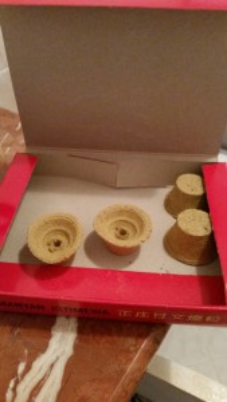Answer succinctly with a single word or phrase:
What is the purpose of using Frankincense in the cups?

Repel unwanted animals